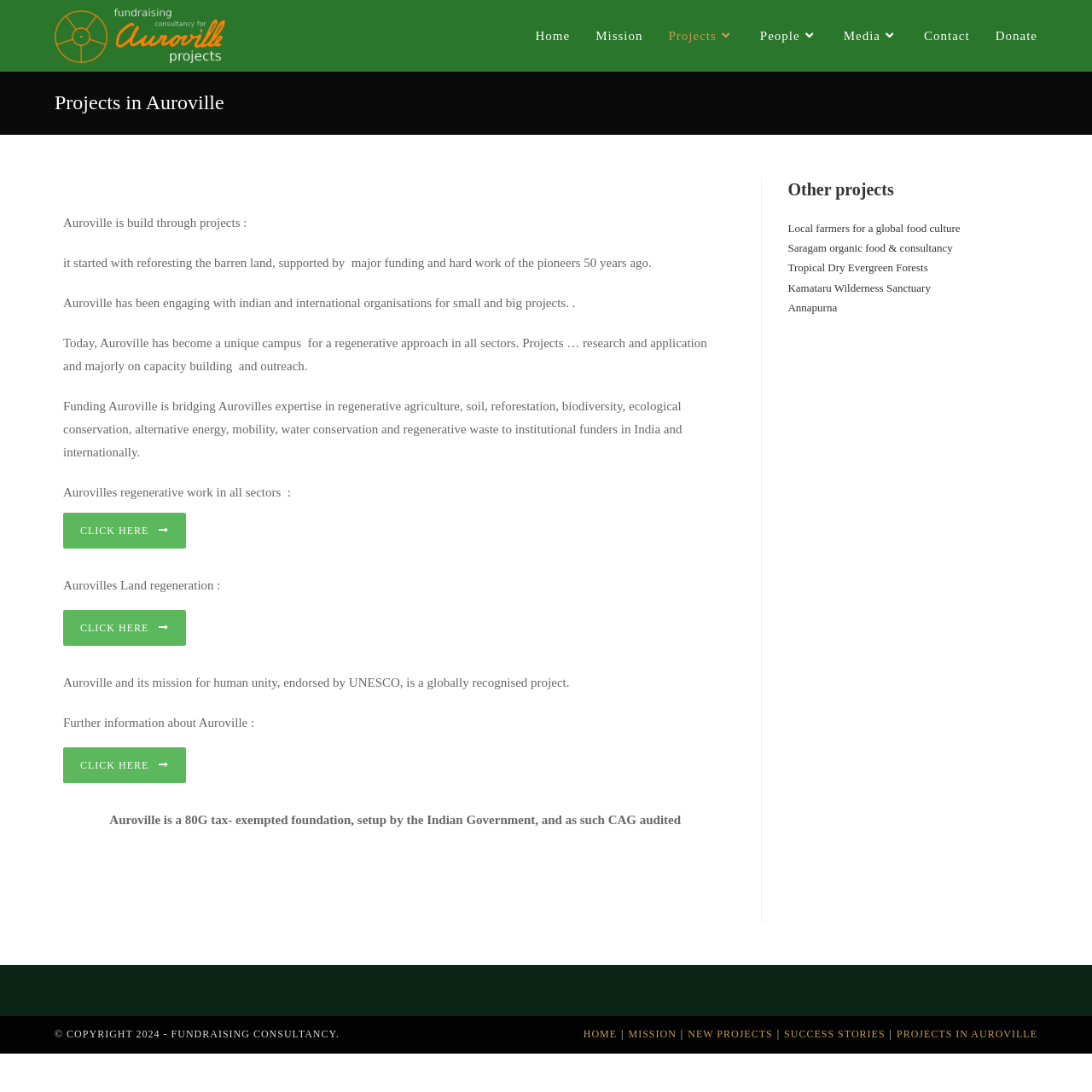Please predict the bounding box coordinates of the element's region where a click is necessary to complete the following instruction: "Click on the 'PROJECTS IN AUROVILLE' link". The coordinates should be represented by four float numbers between 0 and 1, i.e., [left, top, right, bottom].

[0.821, 0.941, 0.95, 0.952]